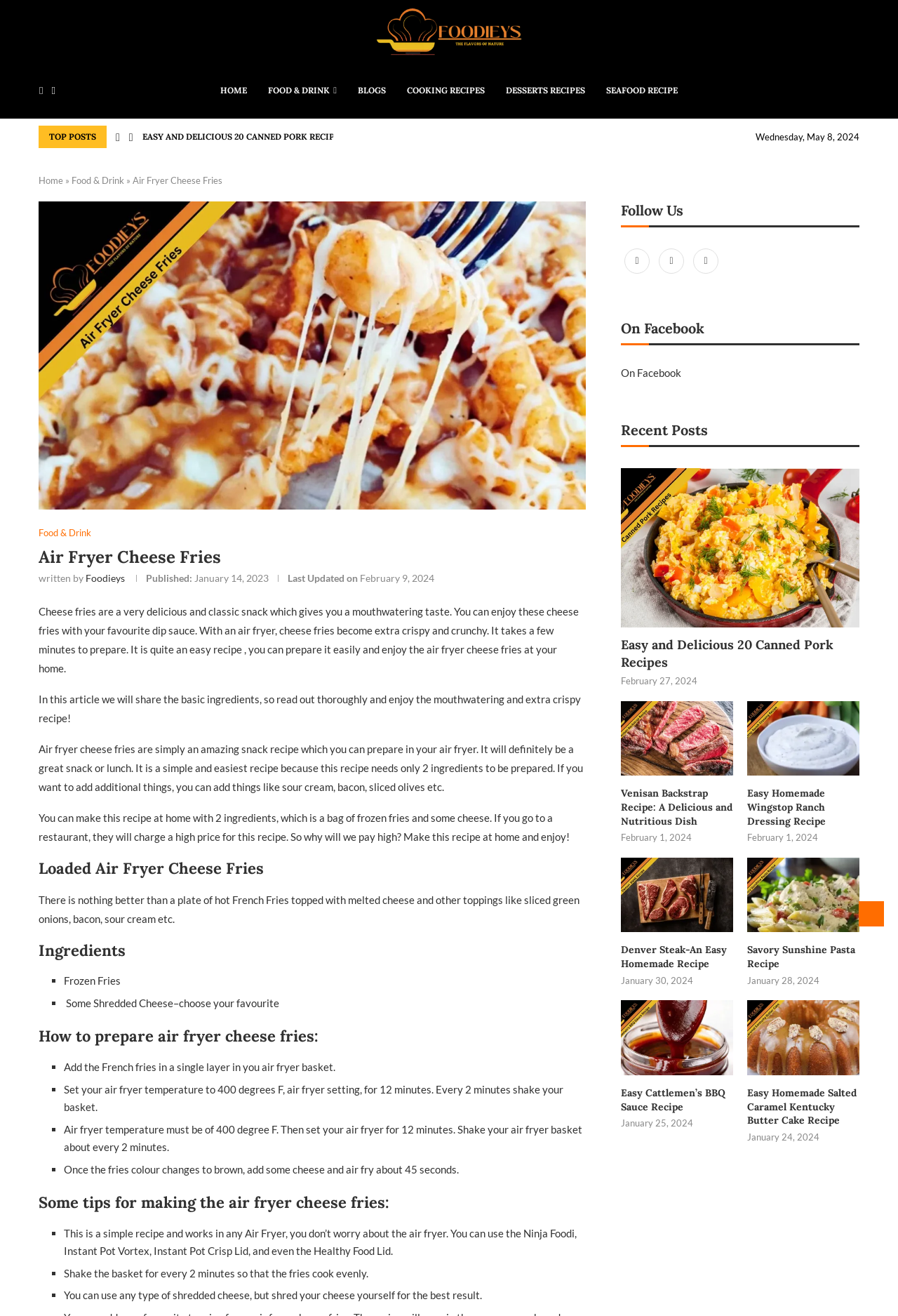Can you extract the headline from the webpage for me?

Air Fryer Cheese Fries